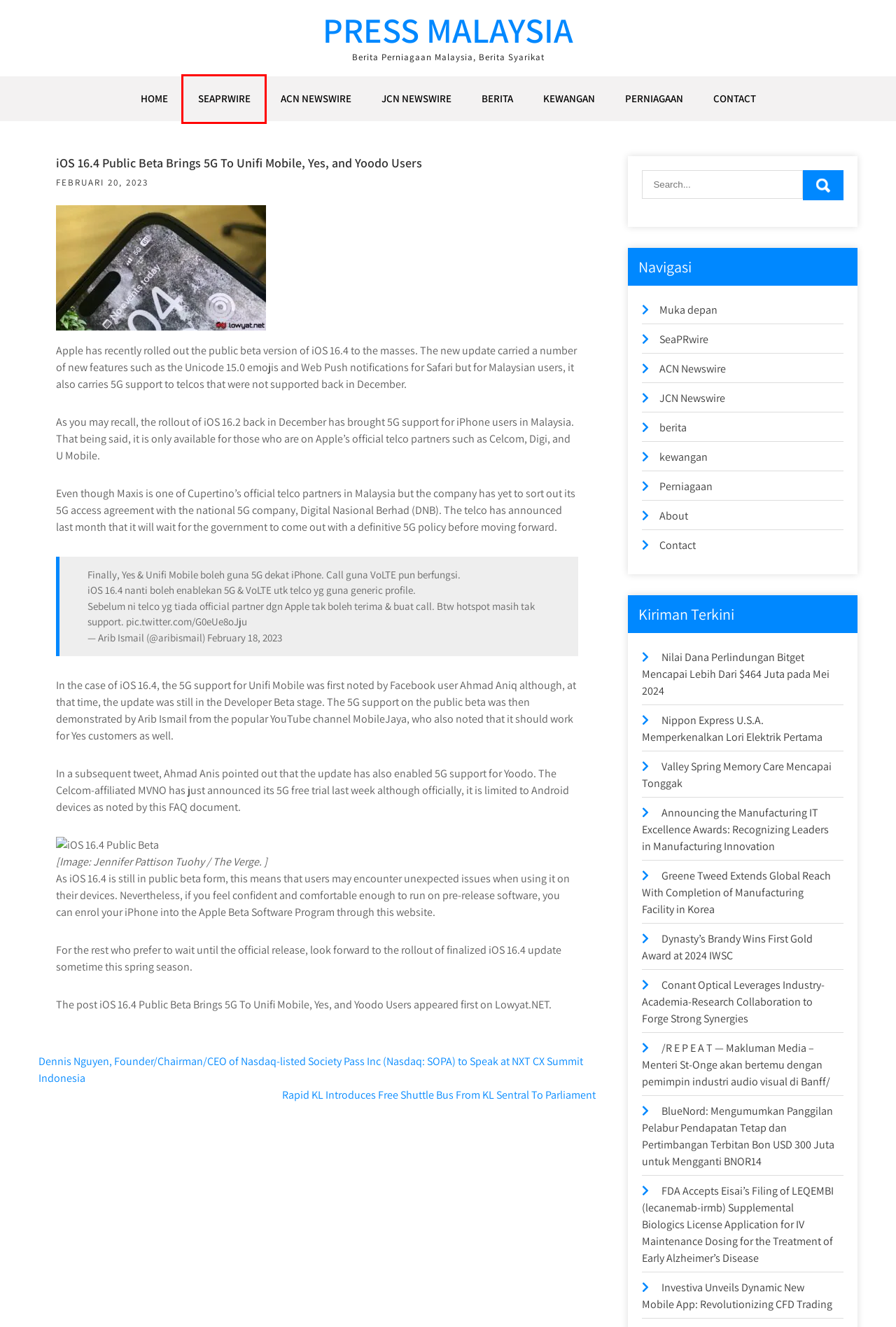You are presented with a screenshot of a webpage that includes a red bounding box around an element. Determine which webpage description best matches the page that results from clicking the element within the red bounding box. Here are the candidates:
A. ACN Newswire – Press Malaysia
B. SeaPRwire – Press Malaysia
C. Hubungi Kami – Press Malaysia
D. Rapid KL Introduces Free Shuttle Bus From KL Sentral To Parliament – Press Malaysia
E. Valley Spring Memory Care Mencapai Tonggak – Press Malaysia
F. Nilai Dana Perlindungan Bitget Mencapai Lebih Dari $464 Juta pada Mei 2024 – Press Malaysia
G. JCN Newswire – Press Malaysia
H. kewangan – Press Malaysia

B